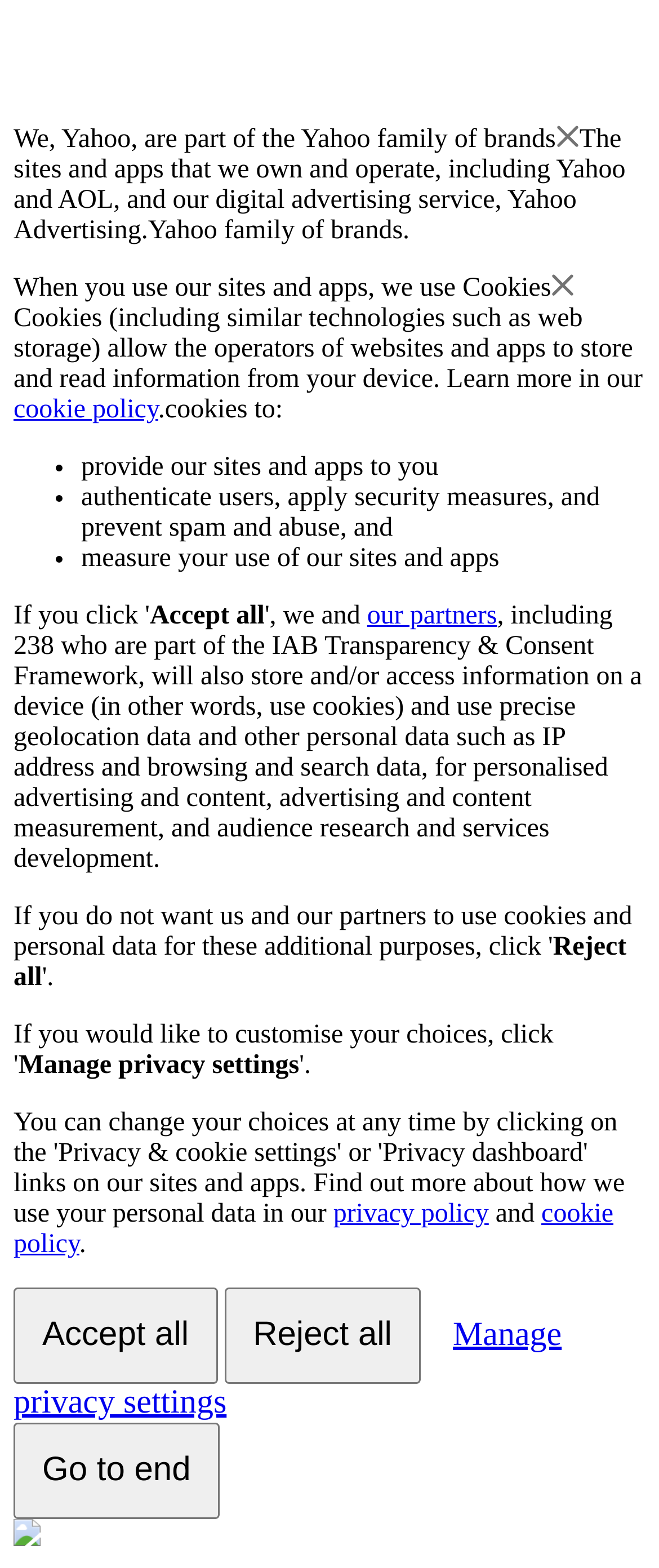Can you pinpoint the bounding box coordinates for the clickable element required for this instruction: "Click the 'Manage privacy settings' button"? The coordinates should be four float numbers between 0 and 1, i.e., [left, top, right, bottom].

[0.028, 0.67, 0.454, 0.689]